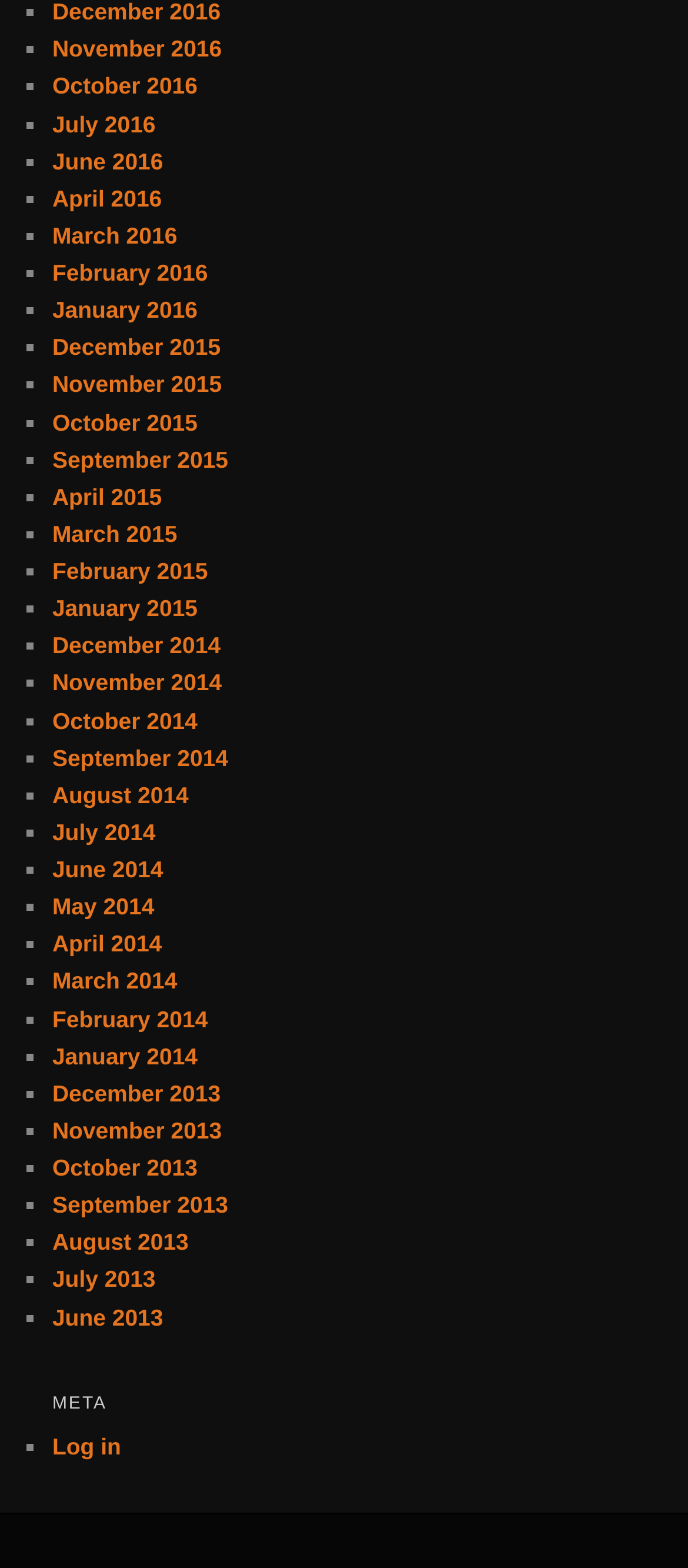What is the purpose of the '■' symbol? Based on the screenshot, please respond with a single word or phrase.

List marker